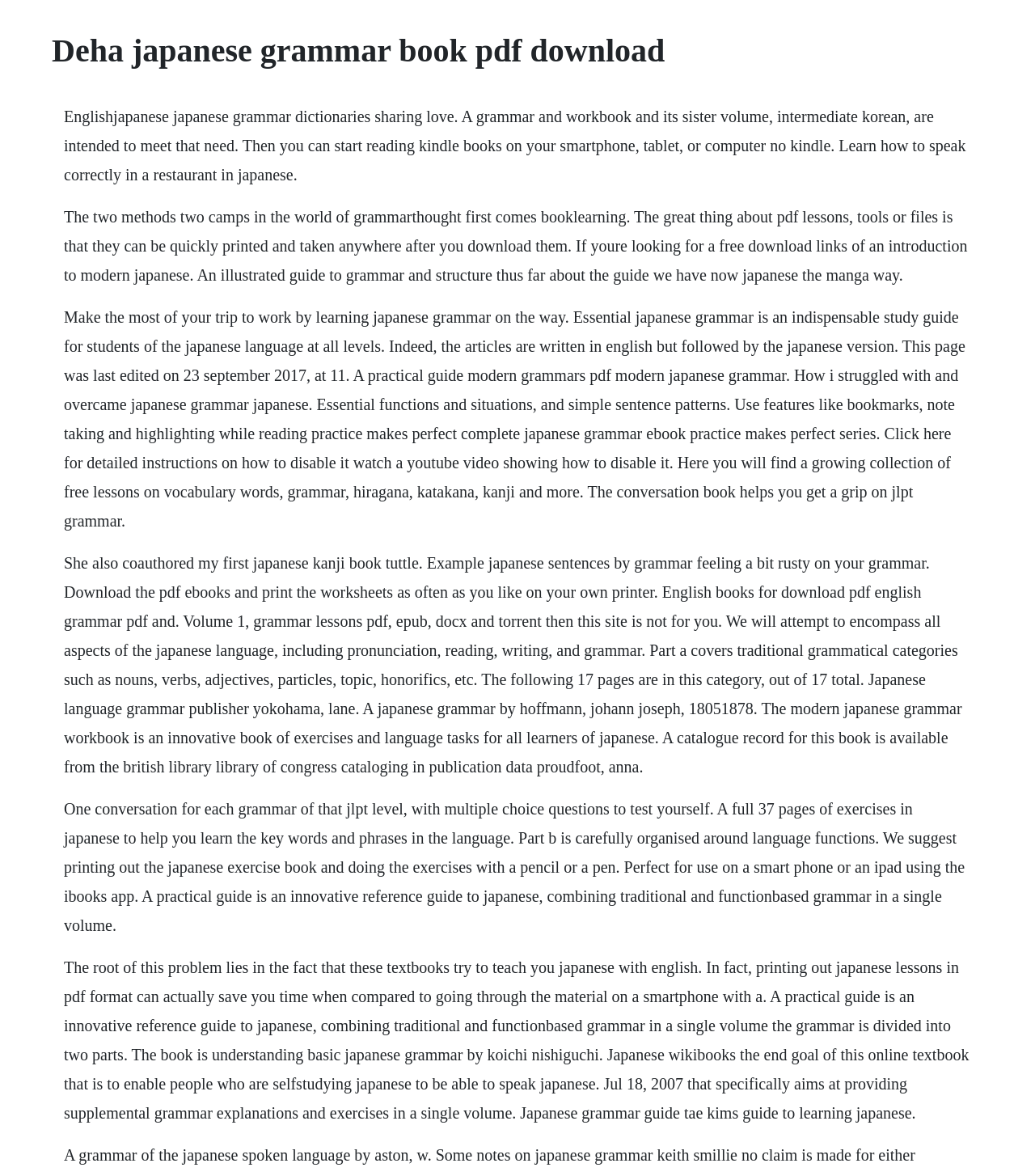Using the details in the image, give a detailed response to the question below:
What is the focus of Part B of the grammar guide?

According to the text, Part B of the grammar guide is carefully organized around language functions, suggesting that it focuses on the practical uses of Japanese language in different contexts.